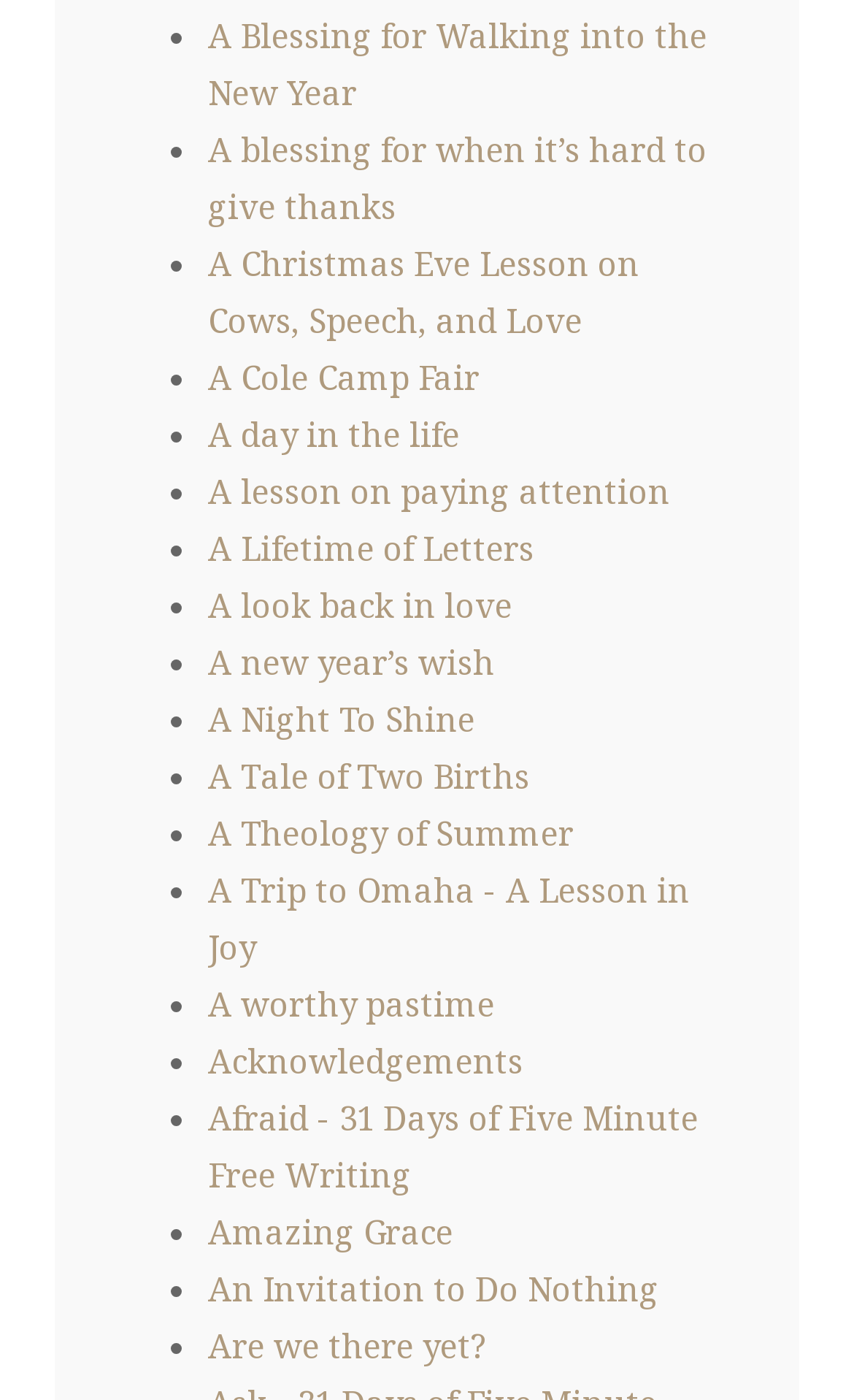Please determine the bounding box coordinates of the clickable area required to carry out the following instruction: "Click on 'A Blessing for Walking into the New Year'". The coordinates must be four float numbers between 0 and 1, represented as [left, top, right, bottom].

[0.244, 0.009, 0.828, 0.081]